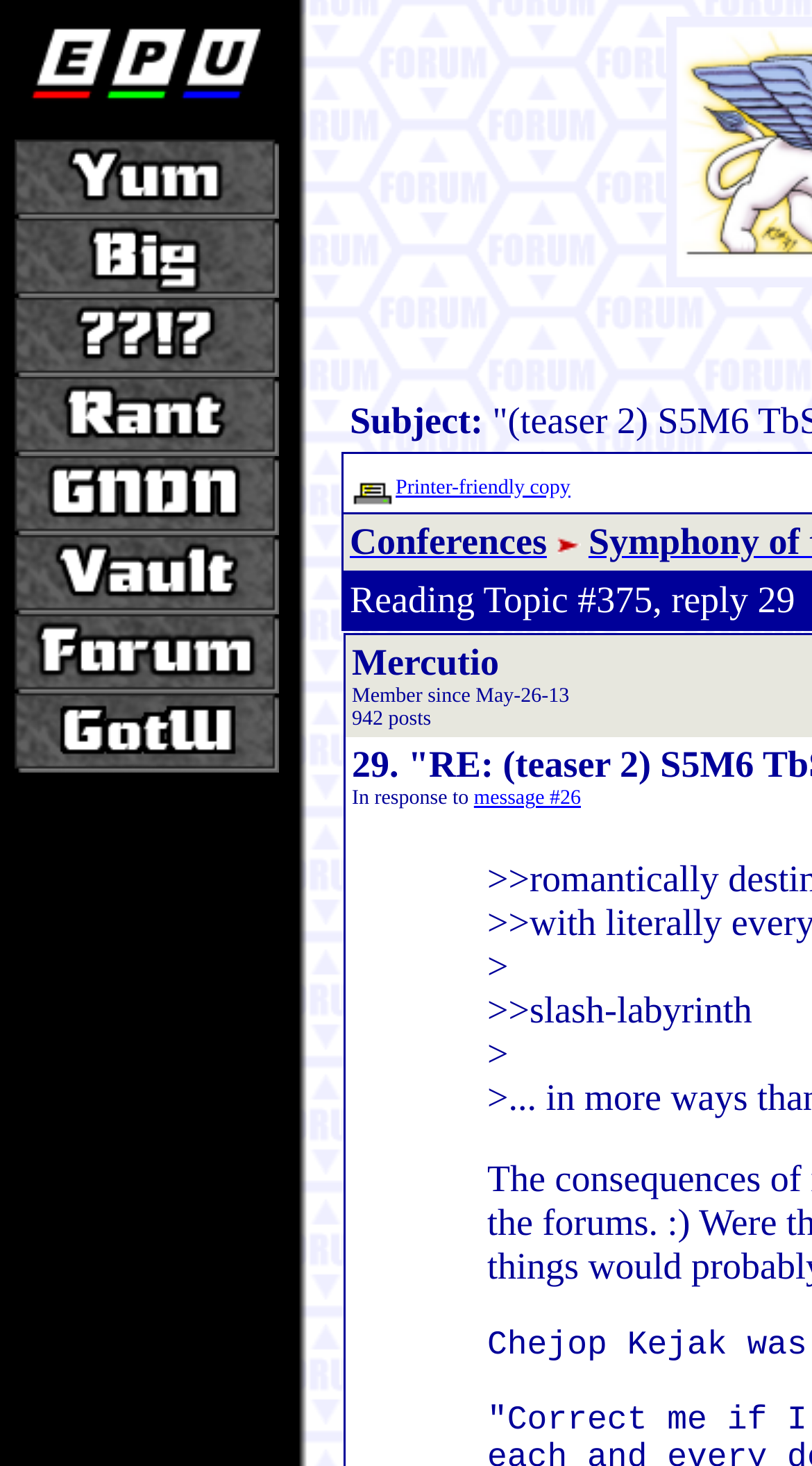Identify the bounding box coordinates for the element you need to click to achieve the following task: "Click EPU Foyer link". The coordinates must be four float values ranging from 0 to 1, formatted as [left, top, right, bottom].

[0.018, 0.054, 0.421, 0.078]